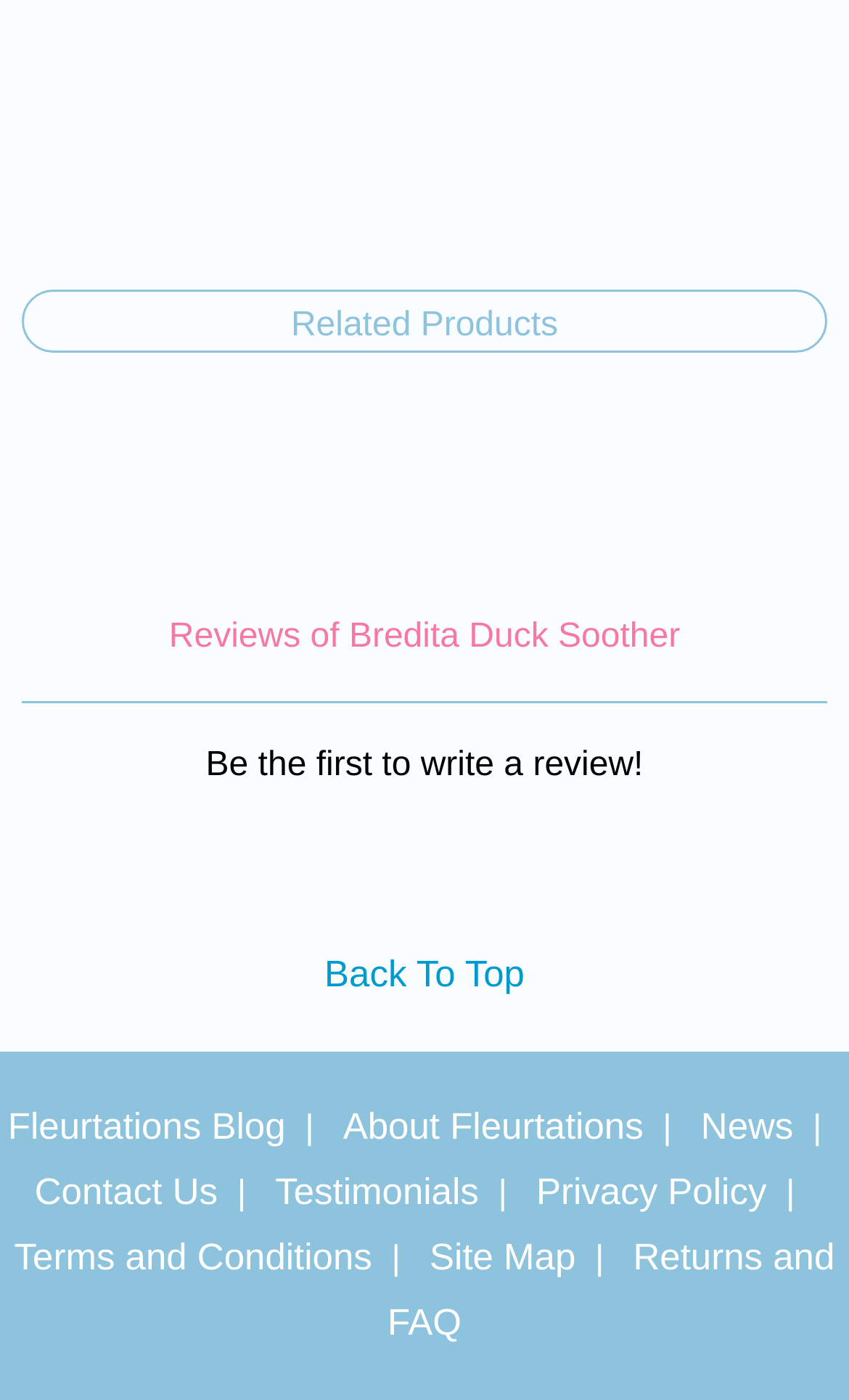What is the category of the product being reviewed?
Please respond to the question with a detailed and informative answer.

The product being reviewed is categorized under 'Related Products', as indicated by the StaticText element 'Related Products' at the top of the webpage.